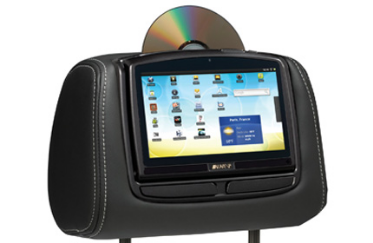Provide an in-depth description of the image you see.

The image showcases an Android Headrest System designed to enhance vehicle entertainment. Set within a sleek black headrest, the system features an integrated tablet display that allows easy access to a variety of applications, multimedia content, and connectivity options. A DVD is prominently displayed in the top slot, emphasizing its dual functionality. This innovative product combines advanced technology with the convenience of traditional DVD systems, ensuring passengers can enjoy a rich entertainment experience during their travels. The modern design seamlessly fits with vehicle interiors, providing both aesthetic appeal and user-friendly interaction.